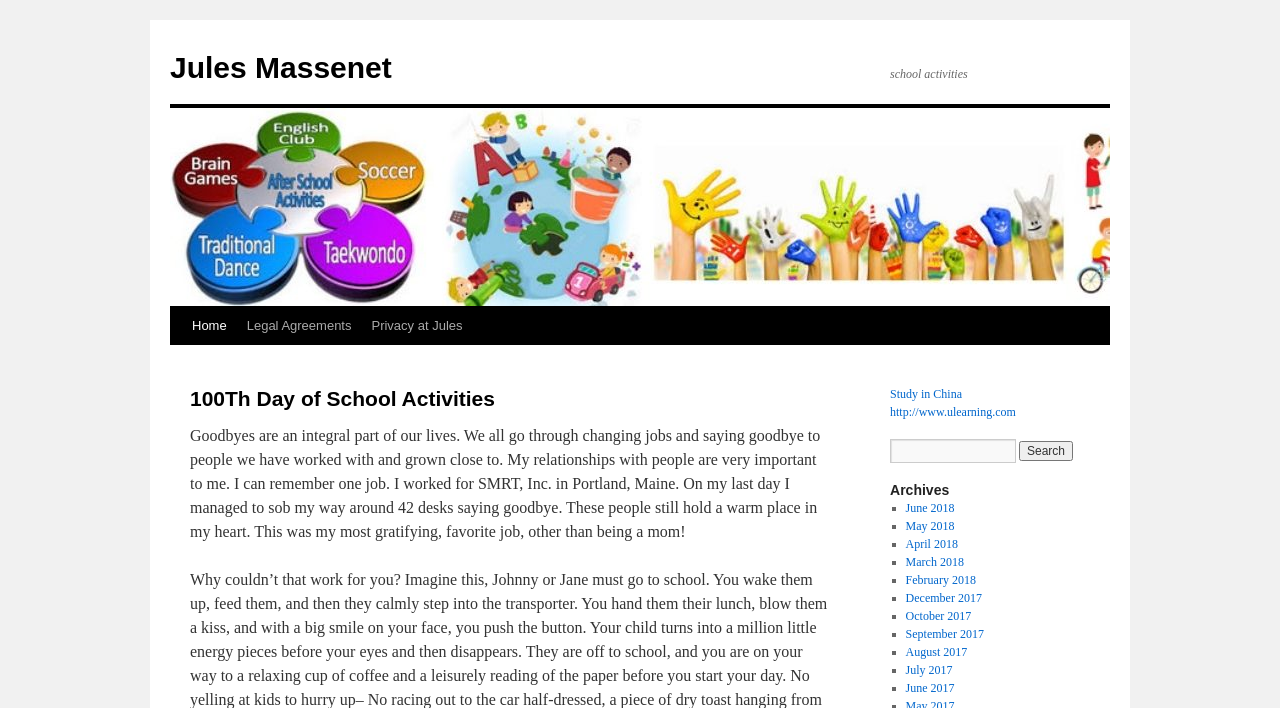Find the bounding box coordinates for the area that must be clicked to perform this action: "Click on the 'Jules Massenet' link".

[0.133, 0.072, 0.306, 0.119]